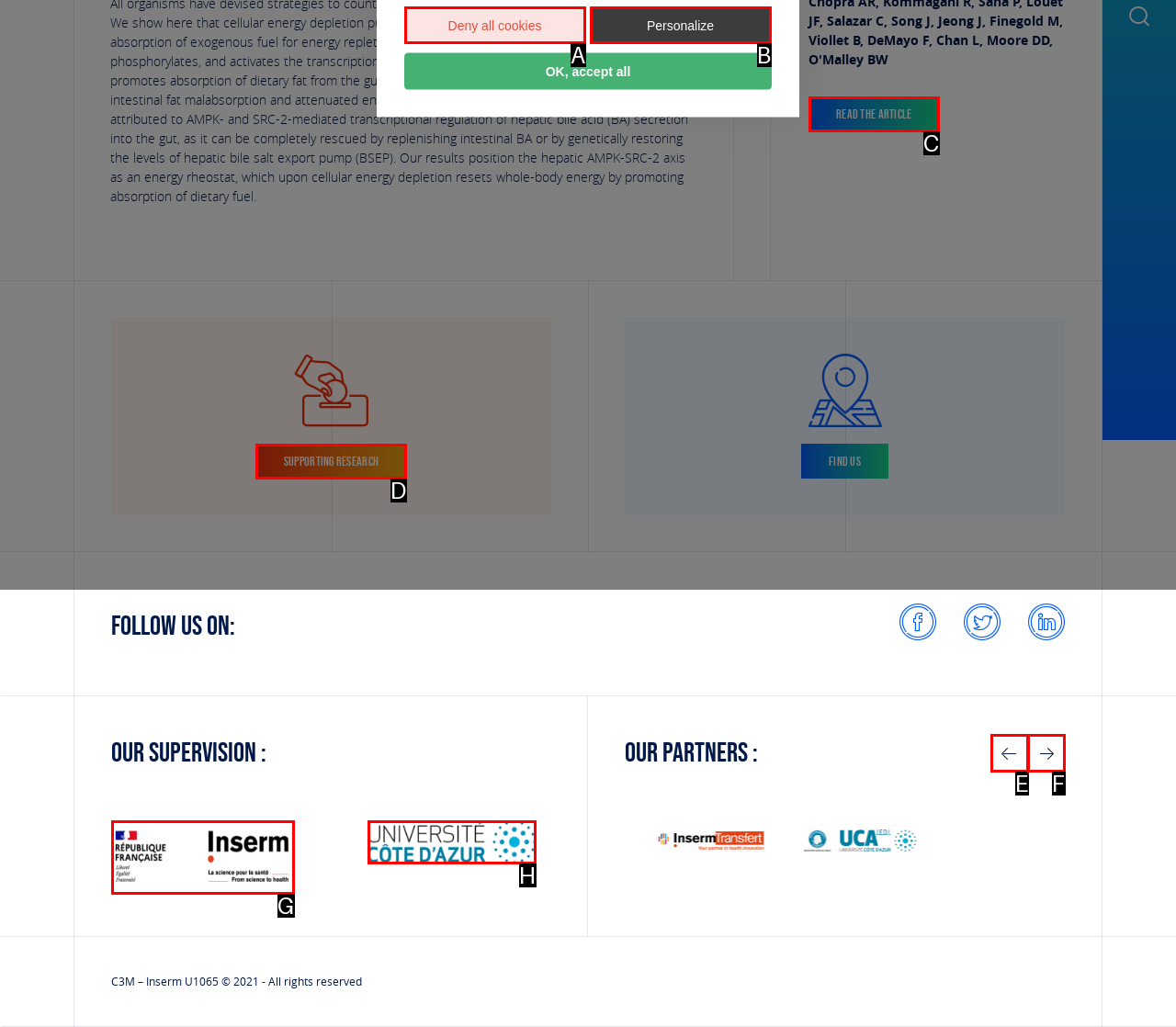Identify the option that corresponds to the description: Inserm 
Provide the letter of the matching option from the available choices directly.

G